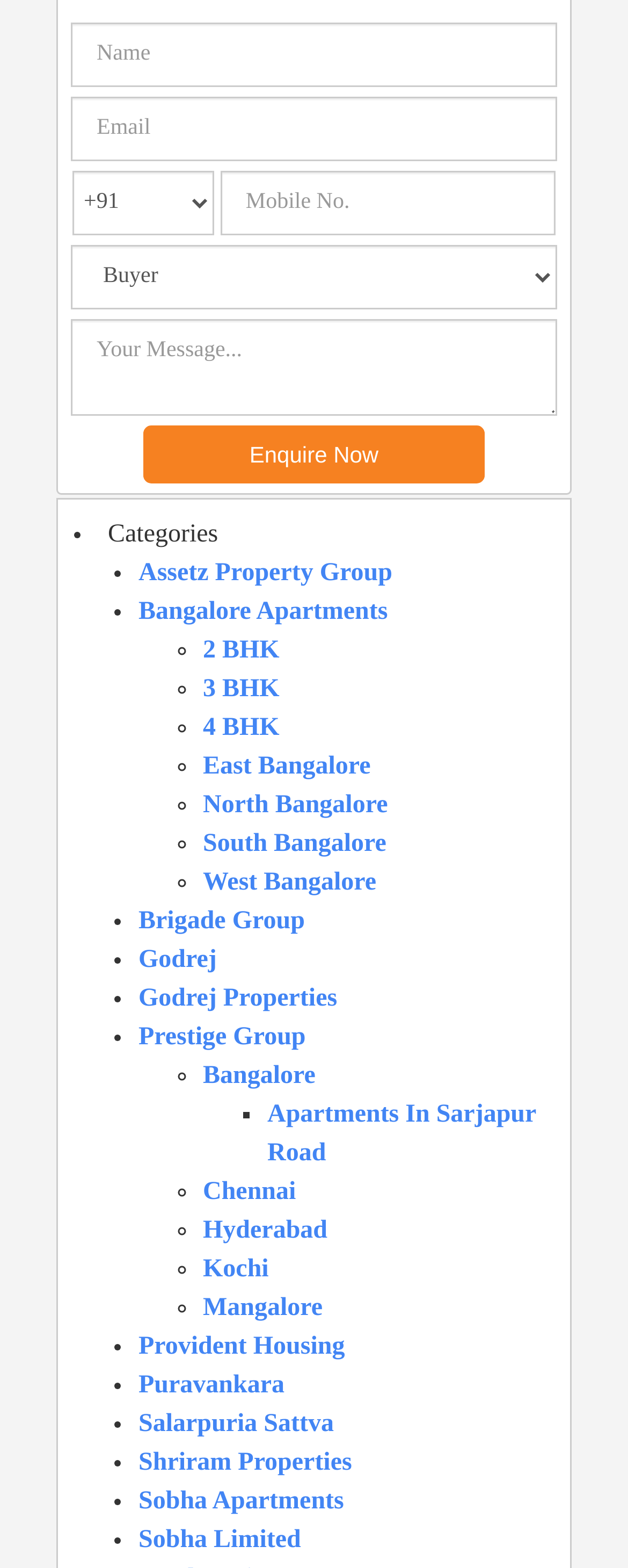Point out the bounding box coordinates of the section to click in order to follow this instruction: "Select your buyer type".

[0.113, 0.156, 0.887, 0.197]